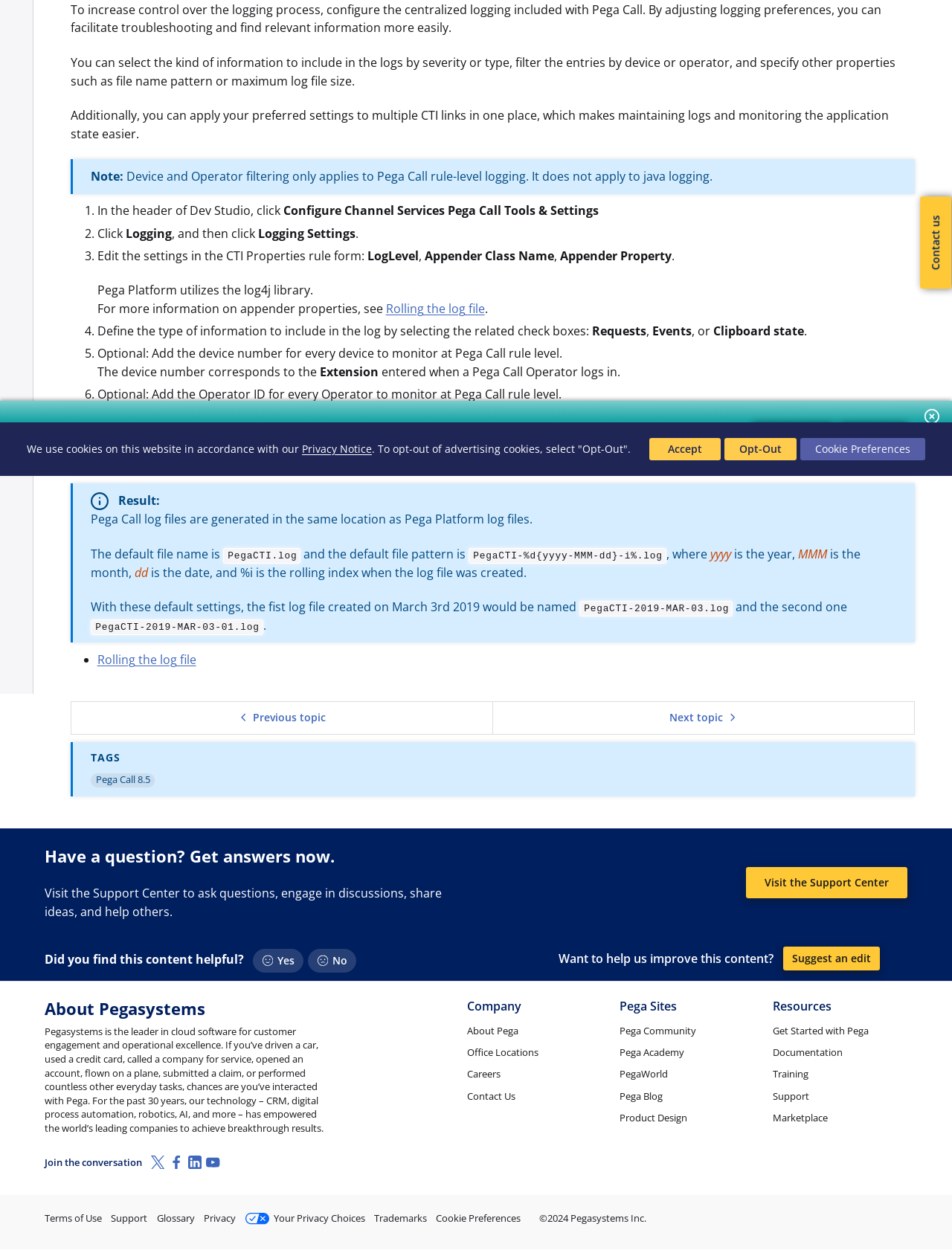Specify the bounding box coordinates (top-left x, top-left y, bottom-right x, bottom-right y) of the UI element in the screenshot that matches this description: Cookie Preferences

[0.841, 0.35, 0.972, 0.368]